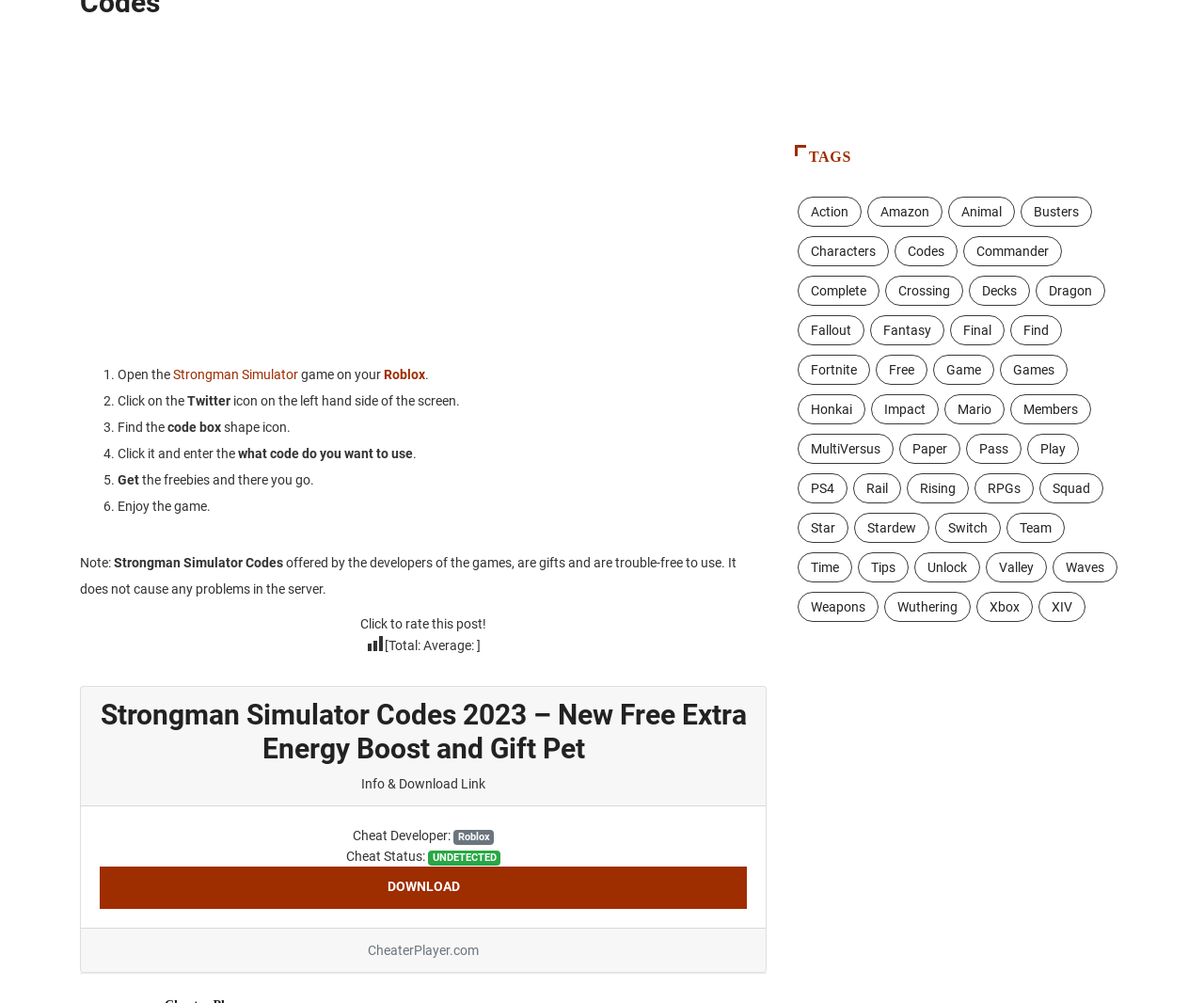Could you highlight the region that needs to be clicked to execute the instruction: "Click on the 'DOWNLOAD' link"?

[0.083, 0.864, 0.62, 0.906]